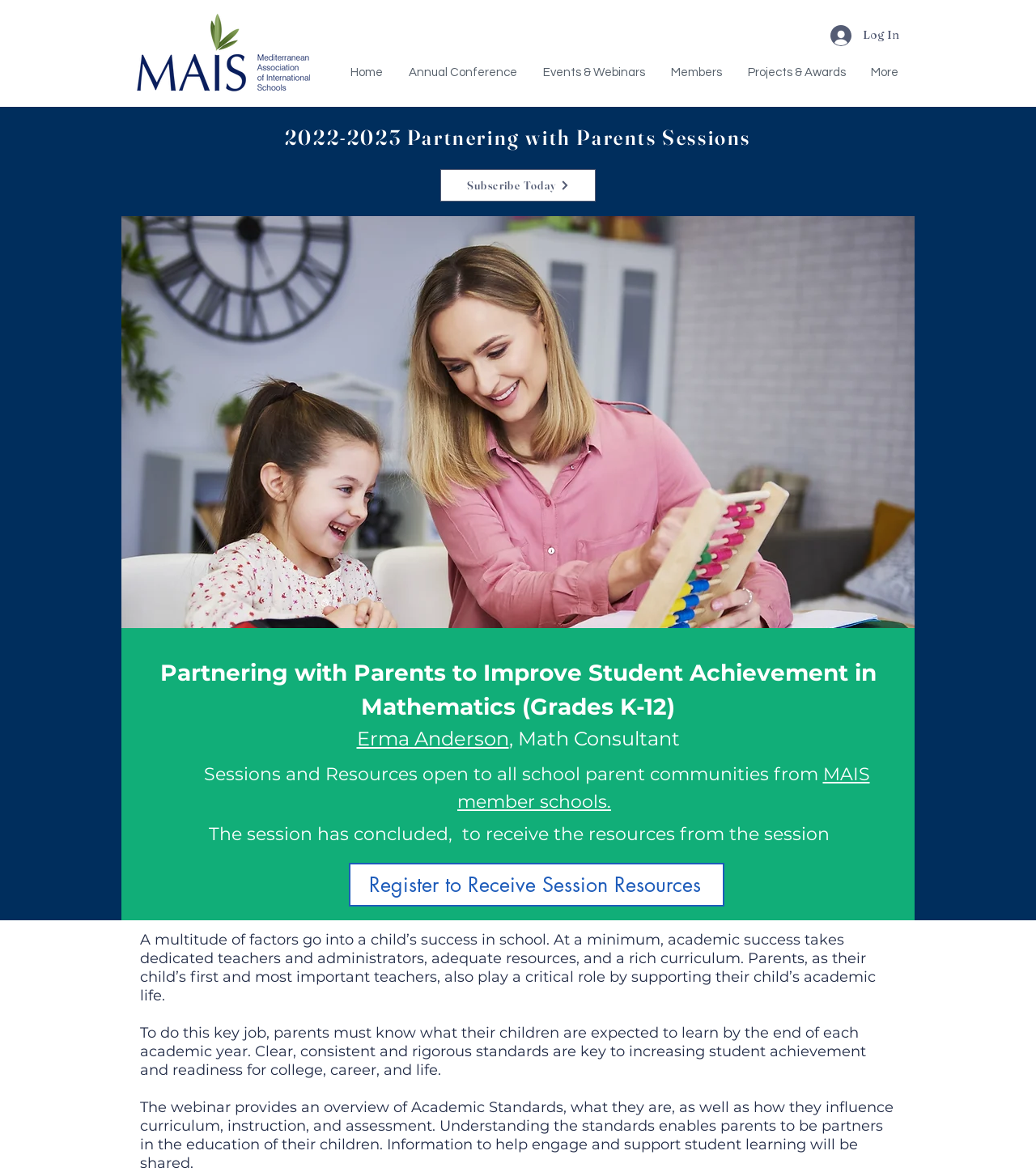Identify the coordinates of the bounding box for the element that must be clicked to accomplish the instruction: "View the Annual Conference page".

[0.382, 0.045, 0.512, 0.079]